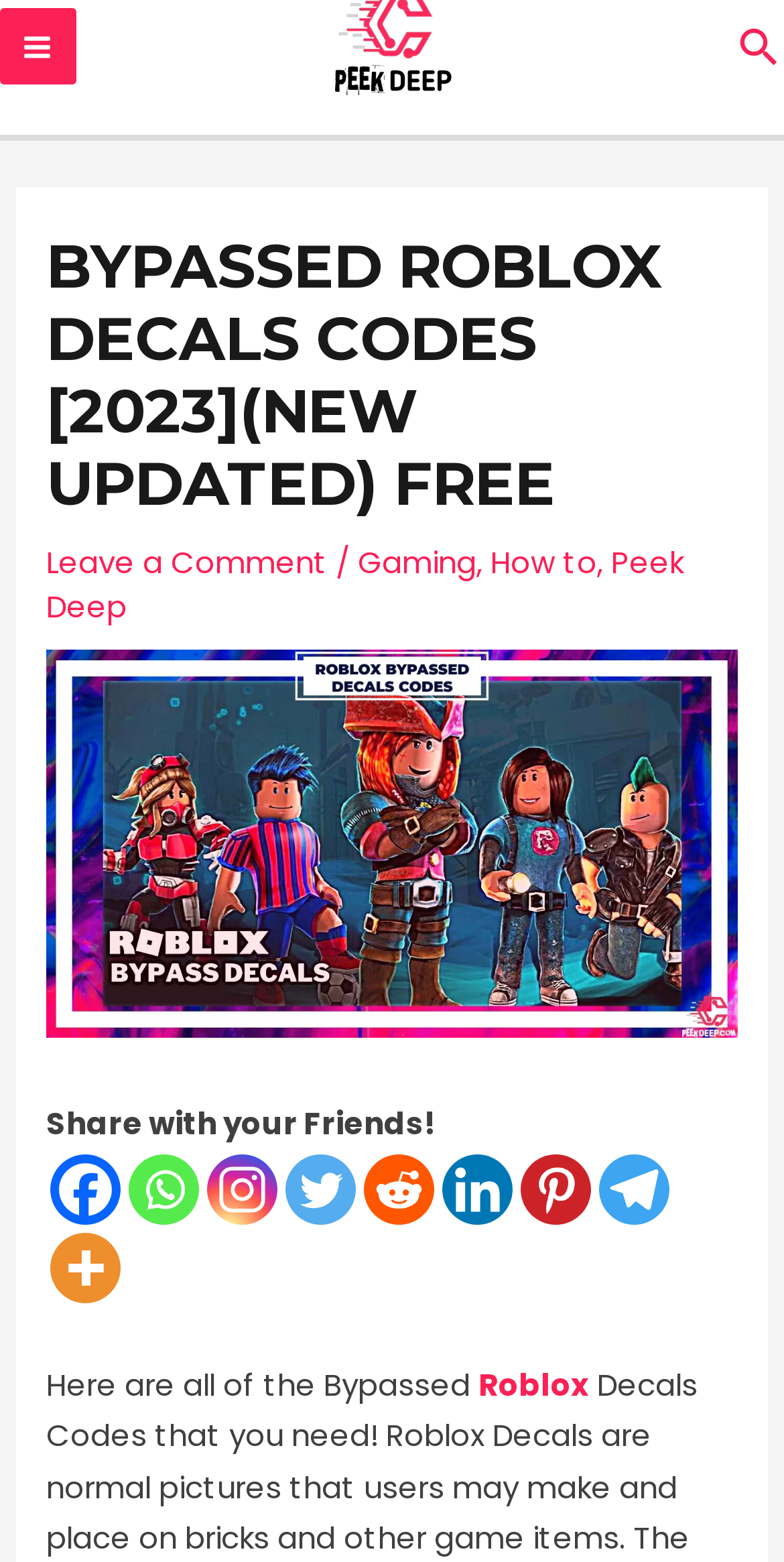Provide the bounding box coordinates of the HTML element described by the text: "Leave a Comment".

[0.059, 0.346, 0.418, 0.373]